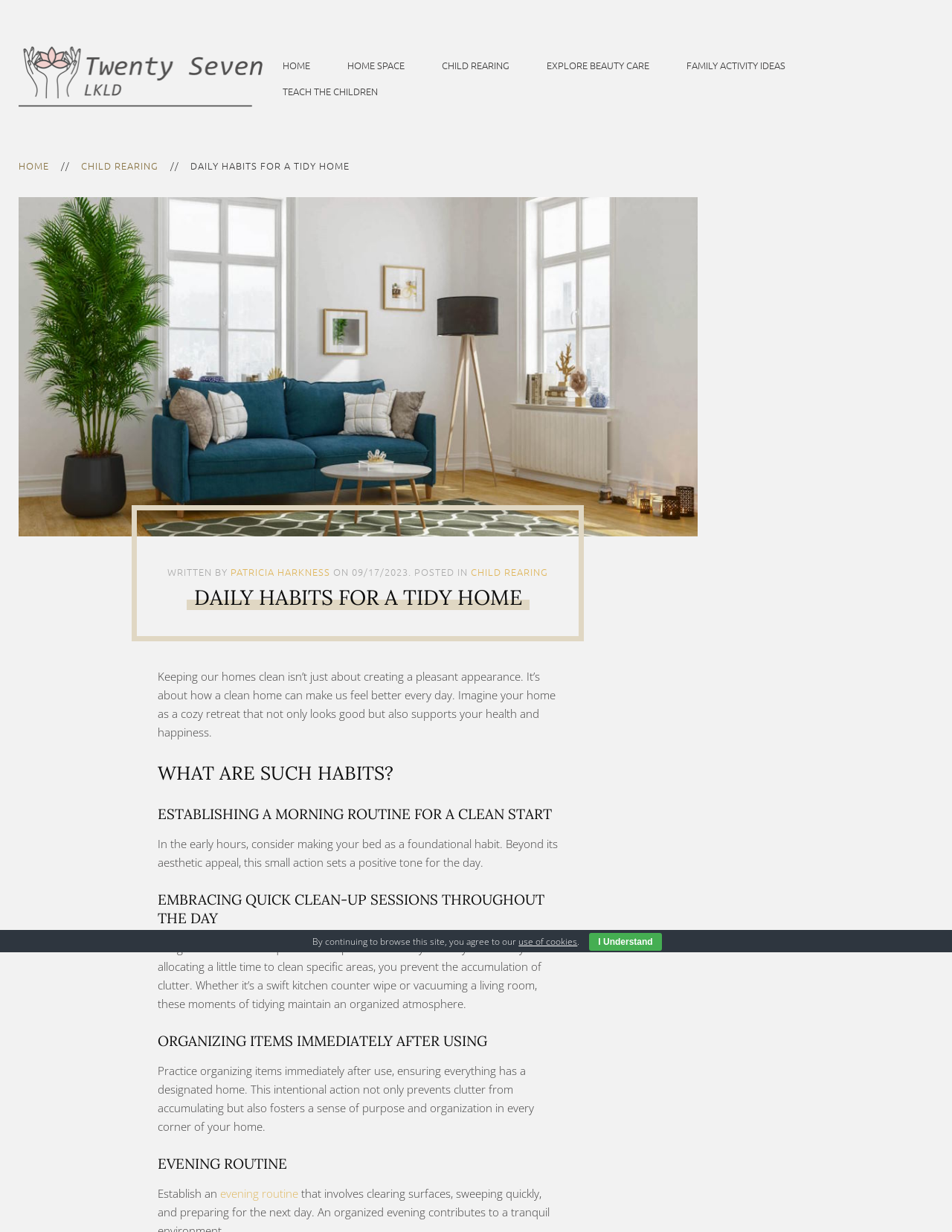Determine the bounding box coordinates of the clickable element necessary to fulfill the instruction: "Read the article by Patricia Harkness". Provide the coordinates as four float numbers within the 0 to 1 range, i.e., [left, top, right, bottom].

[0.242, 0.458, 0.347, 0.47]